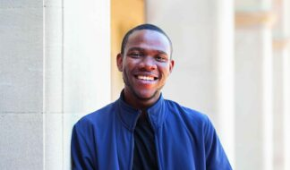Provide a rich and detailed narrative of the image.

The image features a smiling young man dressed in a navy blue jacket, standing against a light-colored architectural backdrop, suggesting a formal or academic setting. He has a warm and approachable demeanor, with a wide smile that adds to the inviting atmosphere of the scene. This photo accompanies an article about Chukwuebuka Ibeh, a Nigerian author whose work explores themes of identity and affirmation in a challenging cultural landscape, particularly focusing on the experiences of LGBTQ+ individuals in Nigeria. His story resonates with broader discussions on acceptance and the quest for belonging within complex societal structures.